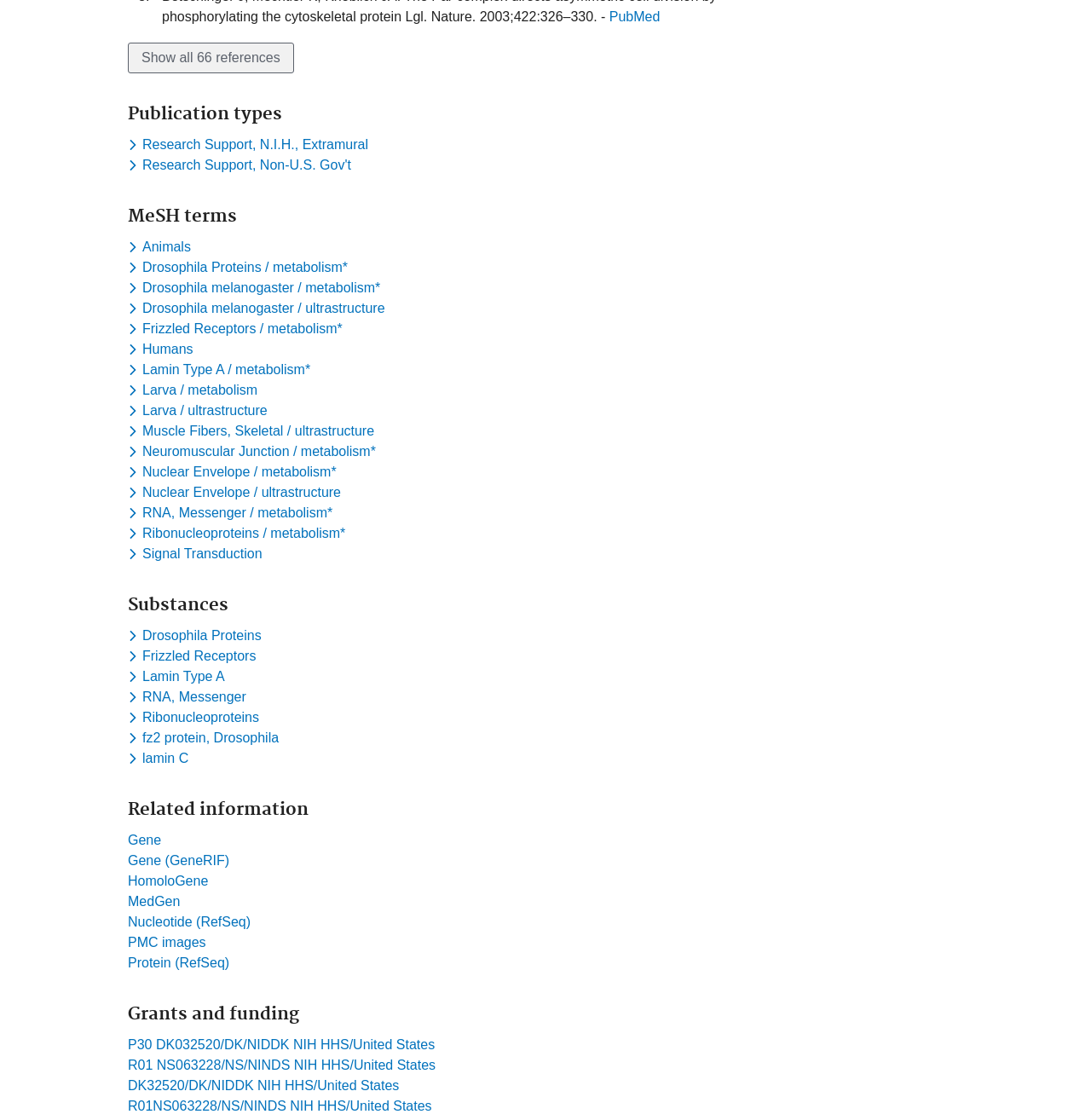Predict the bounding box coordinates for the UI element described as: "Gene". The coordinates should be four float numbers between 0 and 1, presented as [left, top, right, bottom].

[0.117, 0.744, 0.148, 0.757]